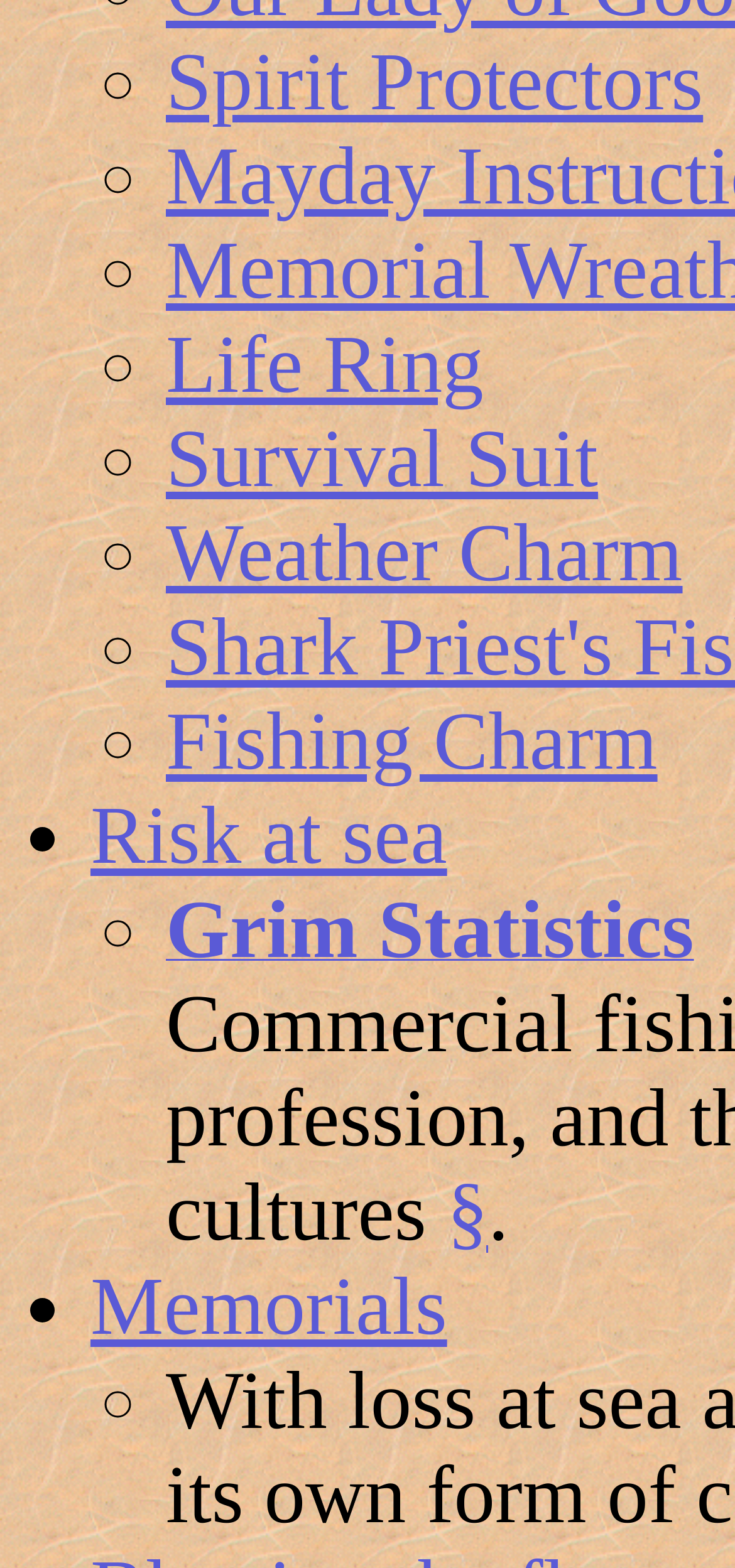Please give a succinct answer to the question in one word or phrase:
What is the first item in the list?

Spirit Protectors